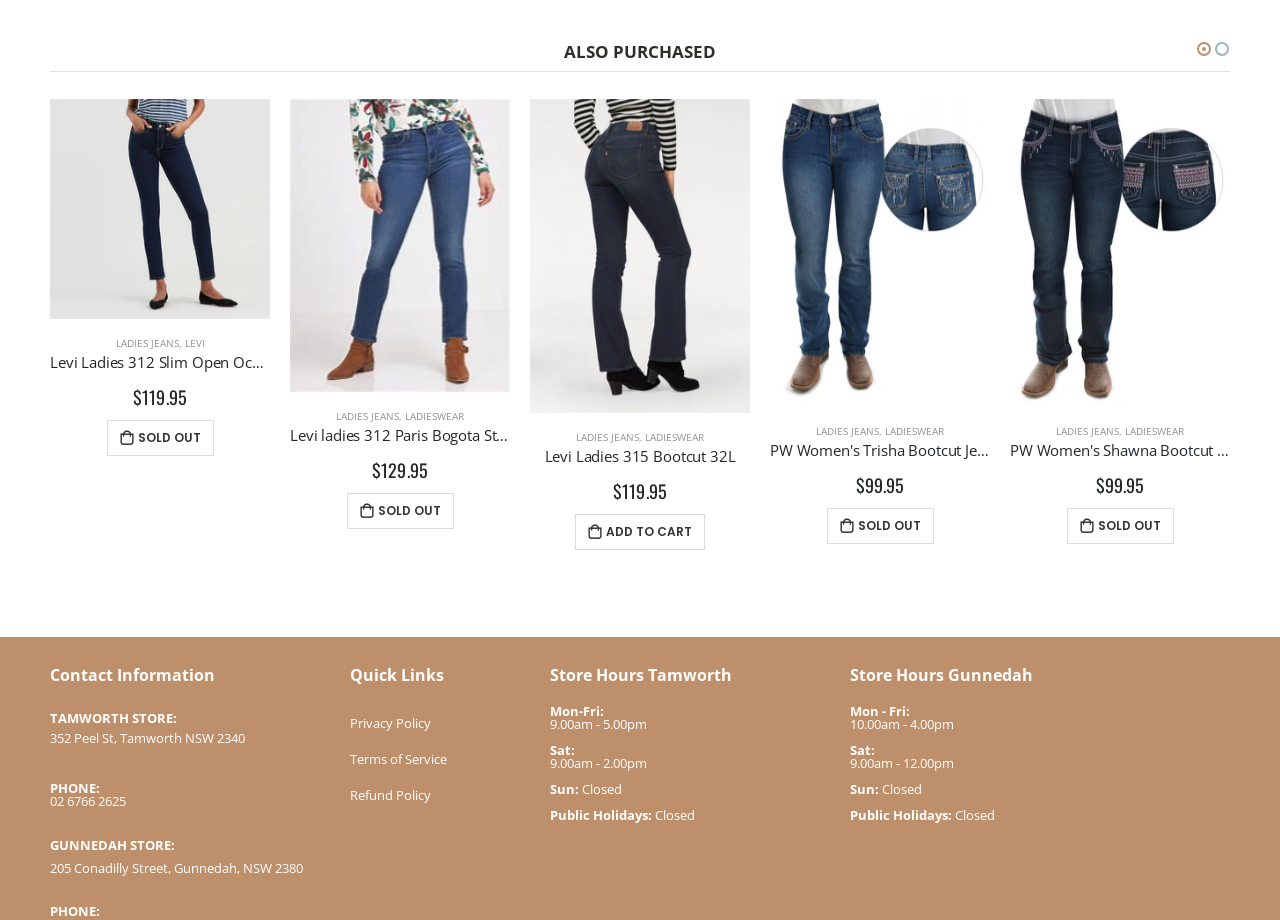Please find the bounding box coordinates of the element that you should click to achieve the following instruction: "View store hours in Gunnedah". The coordinates should be presented as four float numbers between 0 and 1: [left, top, right, bottom].

[0.664, 0.763, 0.711, 0.782]